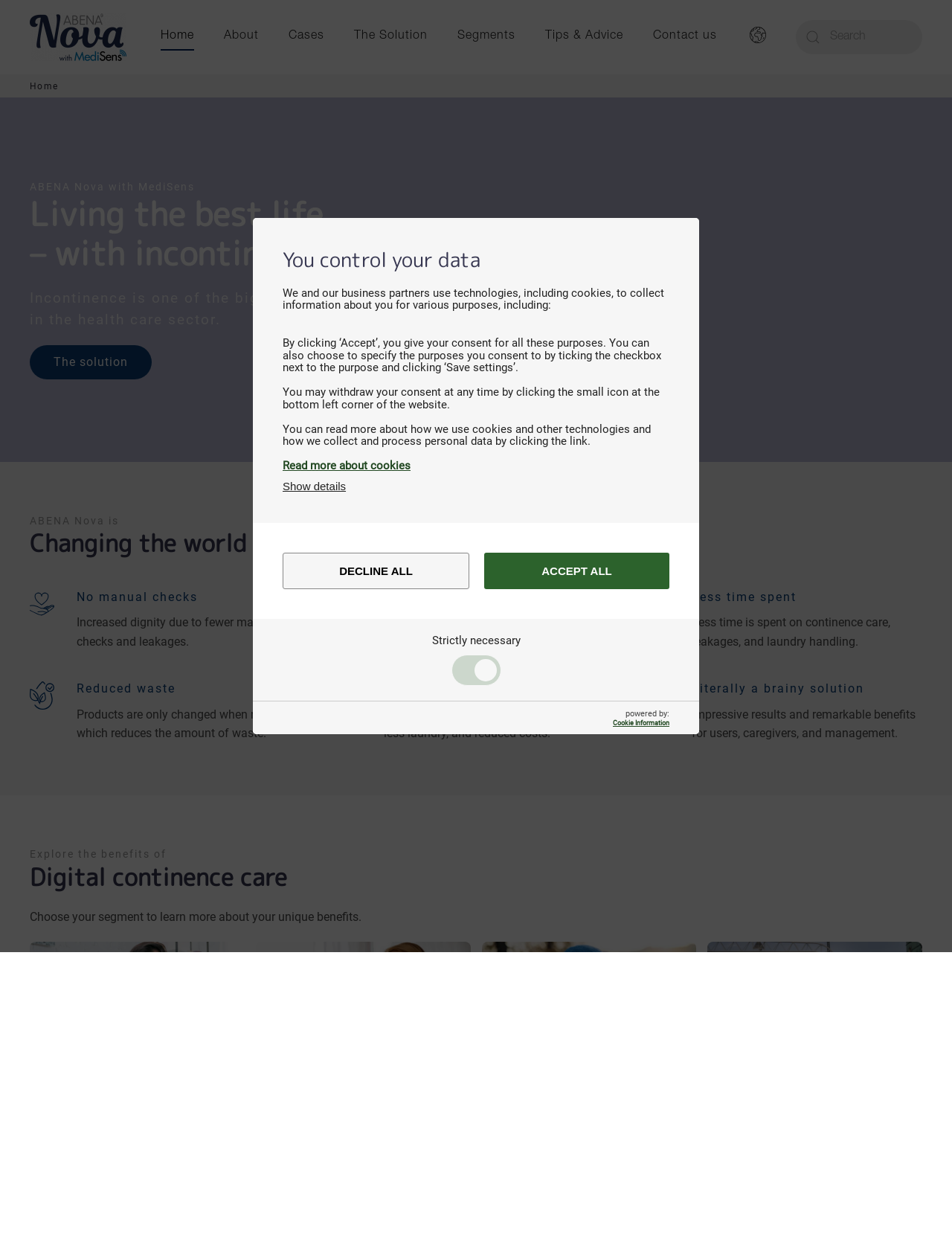Please specify the bounding box coordinates of the region to click in order to perform the following instruction: "Search for something".

[0.836, 0.016, 0.969, 0.044]